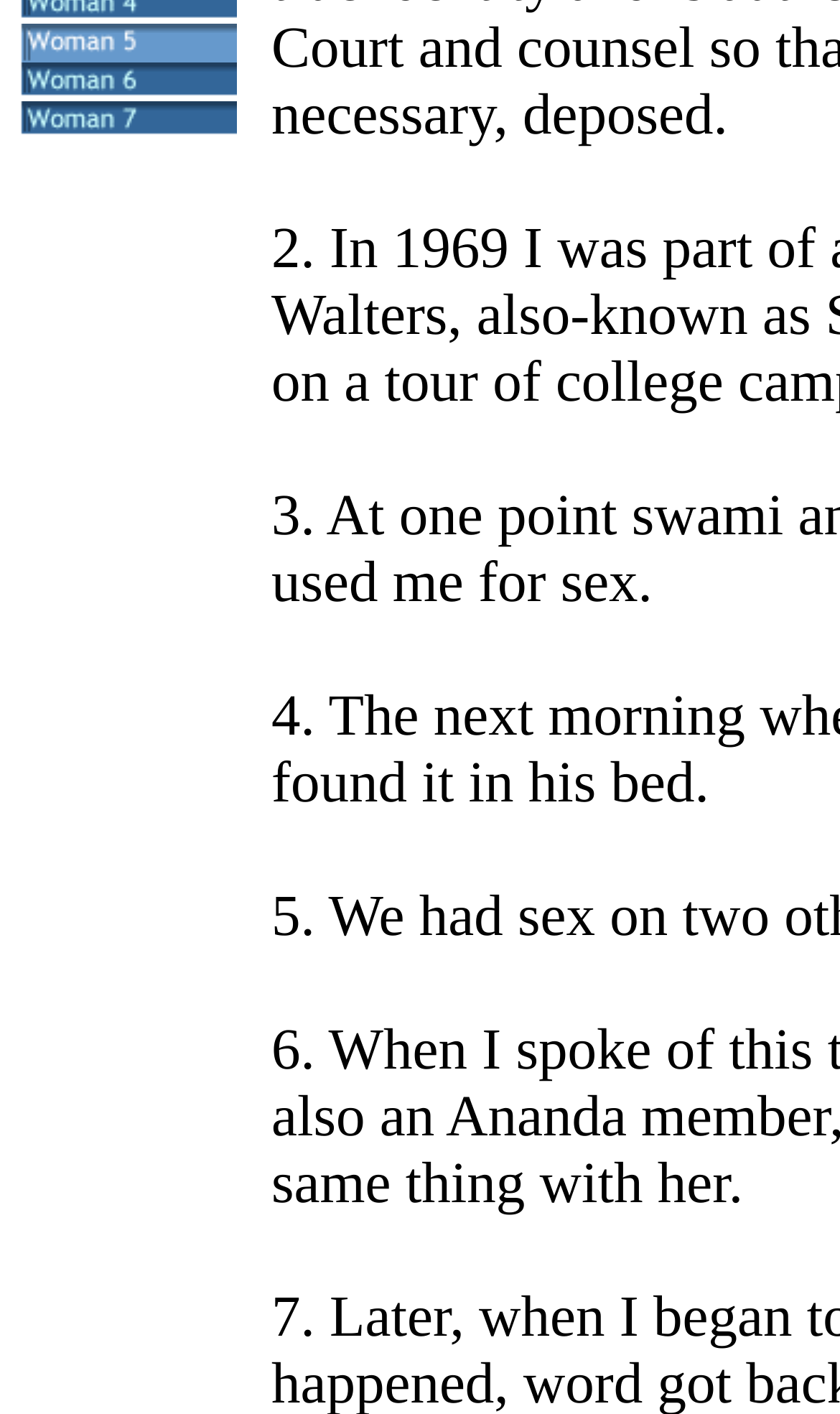Calculate the bounding box coordinates of the UI element given the description: "alt="Woman 5"".

[0.023, 0.024, 0.282, 0.05]